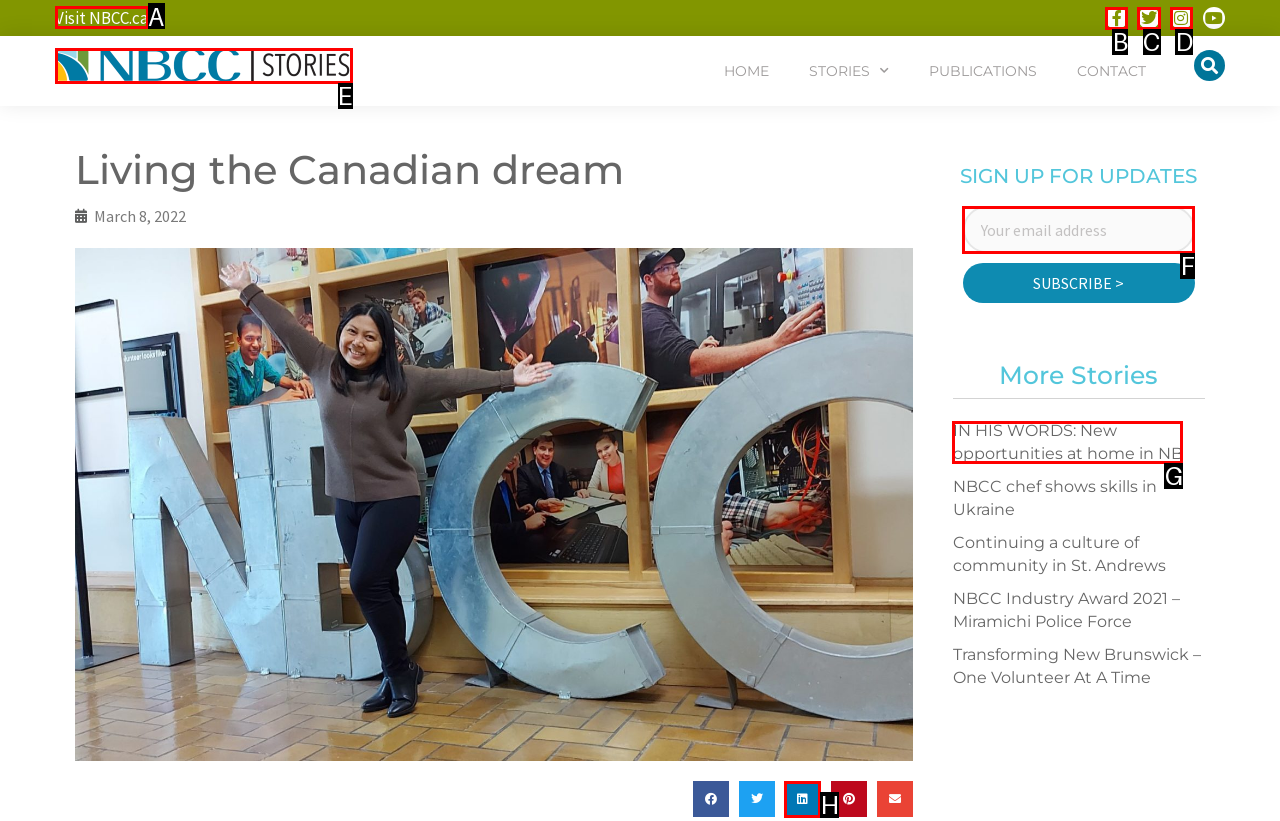Select the appropriate bounding box to fulfill the task: Visit NBCC.ca Respond with the corresponding letter from the choices provided.

A